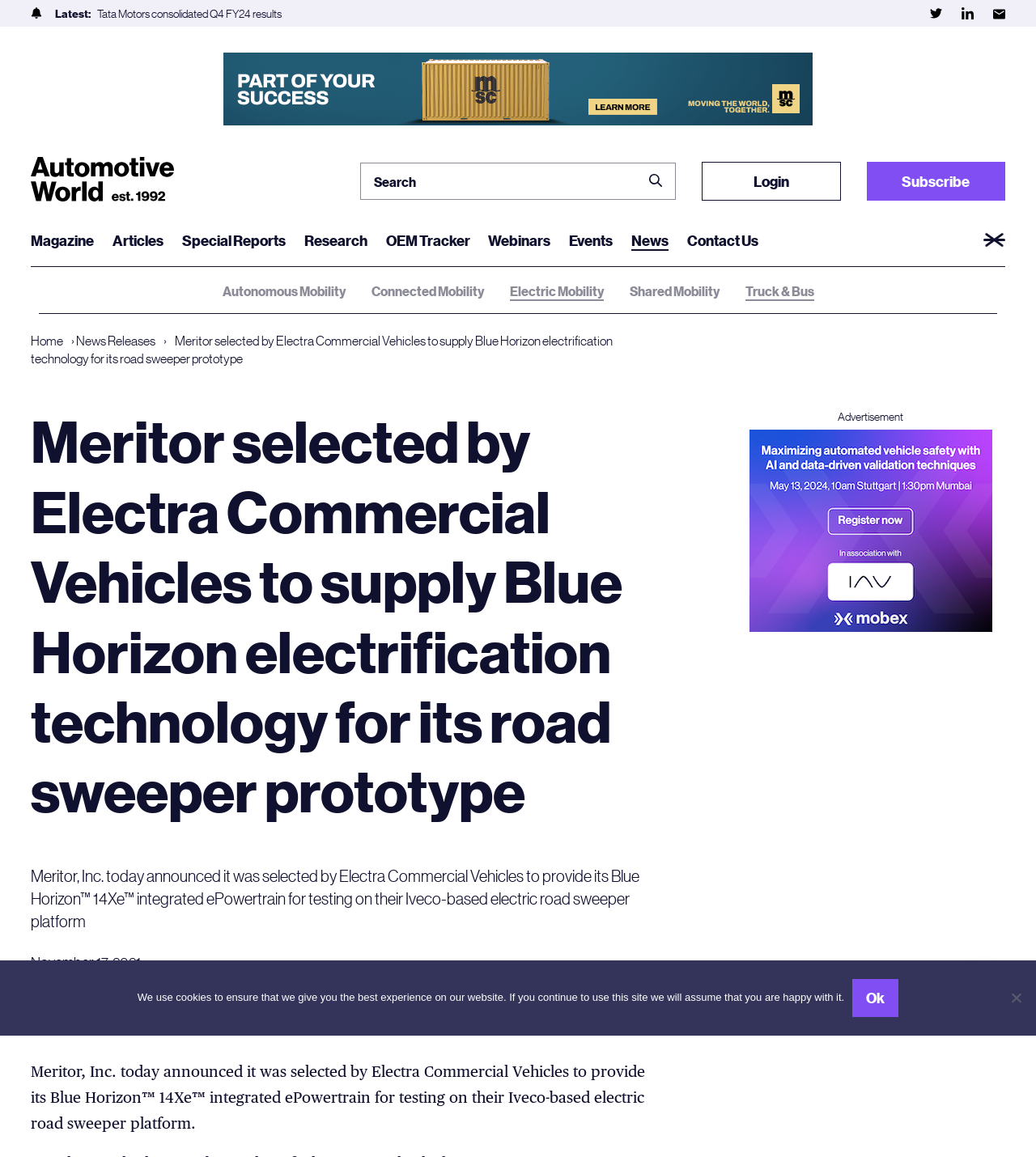Given the description: "Truck & Bus", determine the bounding box coordinates of the UI element. The coordinates should be formatted as four float numbers between 0 and 1, [left, top, right, bottom].

[0.719, 0.244, 0.786, 0.26]